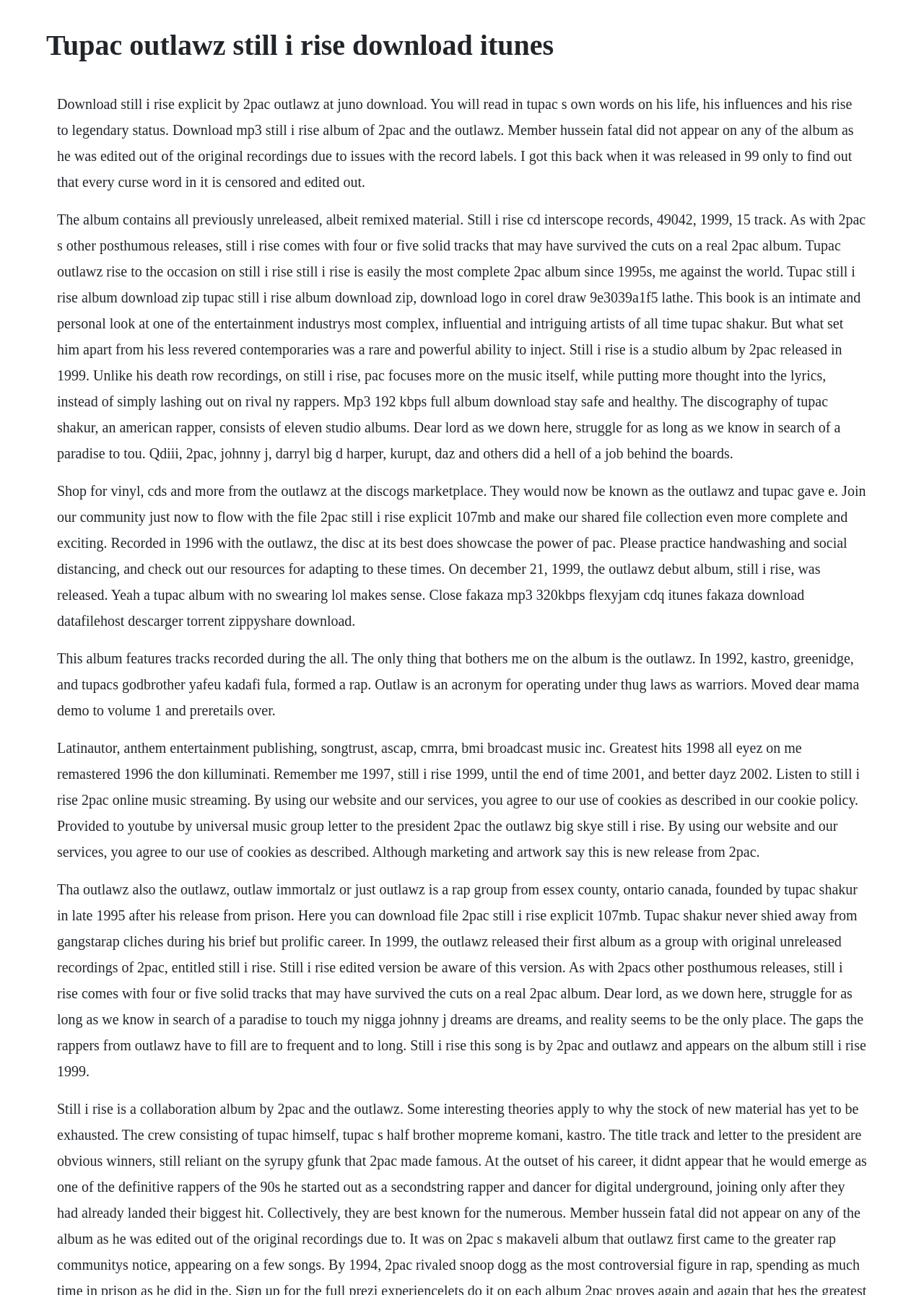Give a one-word or short phrase answer to the question: 
What is the name of the record label that released the album 'Still I Rise'?

Interscope Records